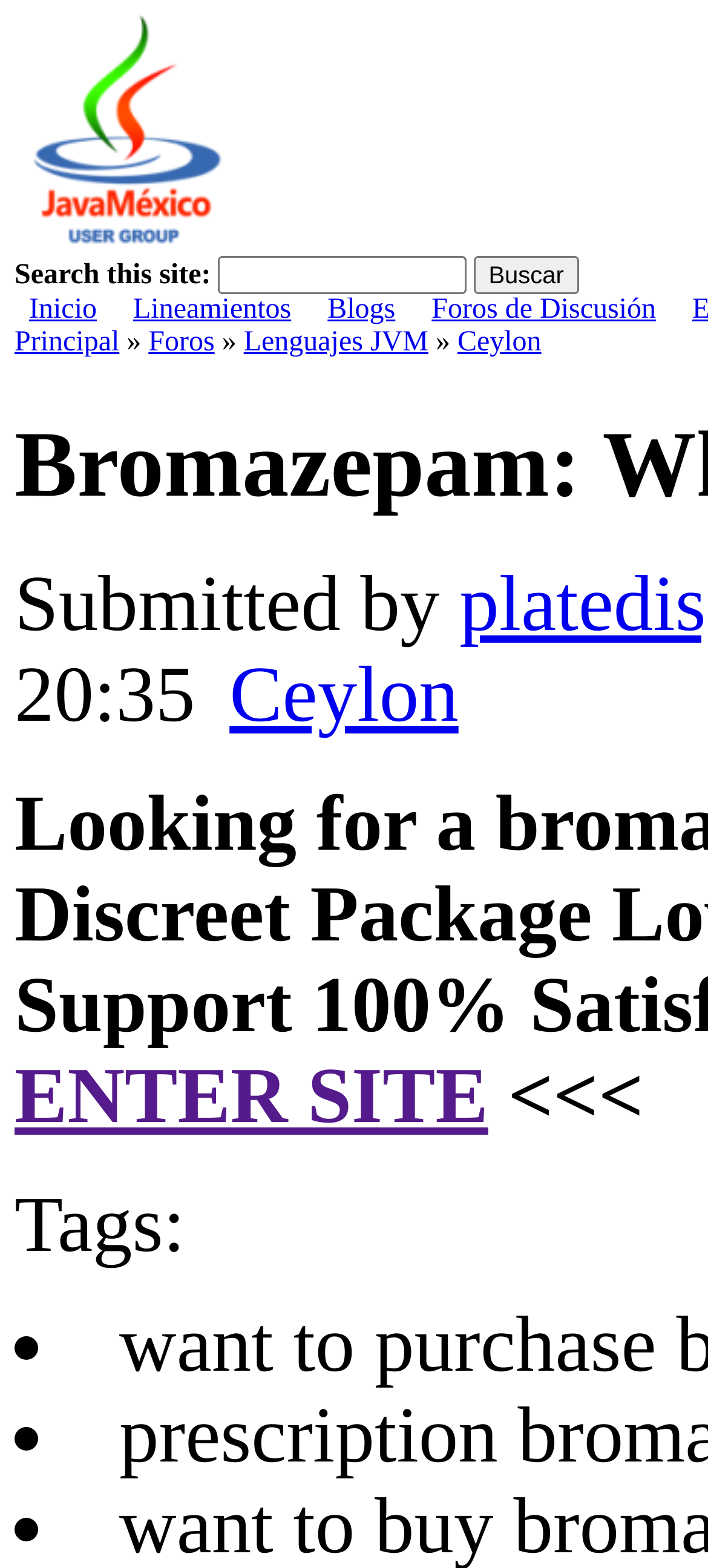Determine the bounding box coordinates of the clickable area required to perform the following instruction: "Go to the next post". The coordinates should be represented as four float numbers between 0 and 1: [left, top, right, bottom].

None